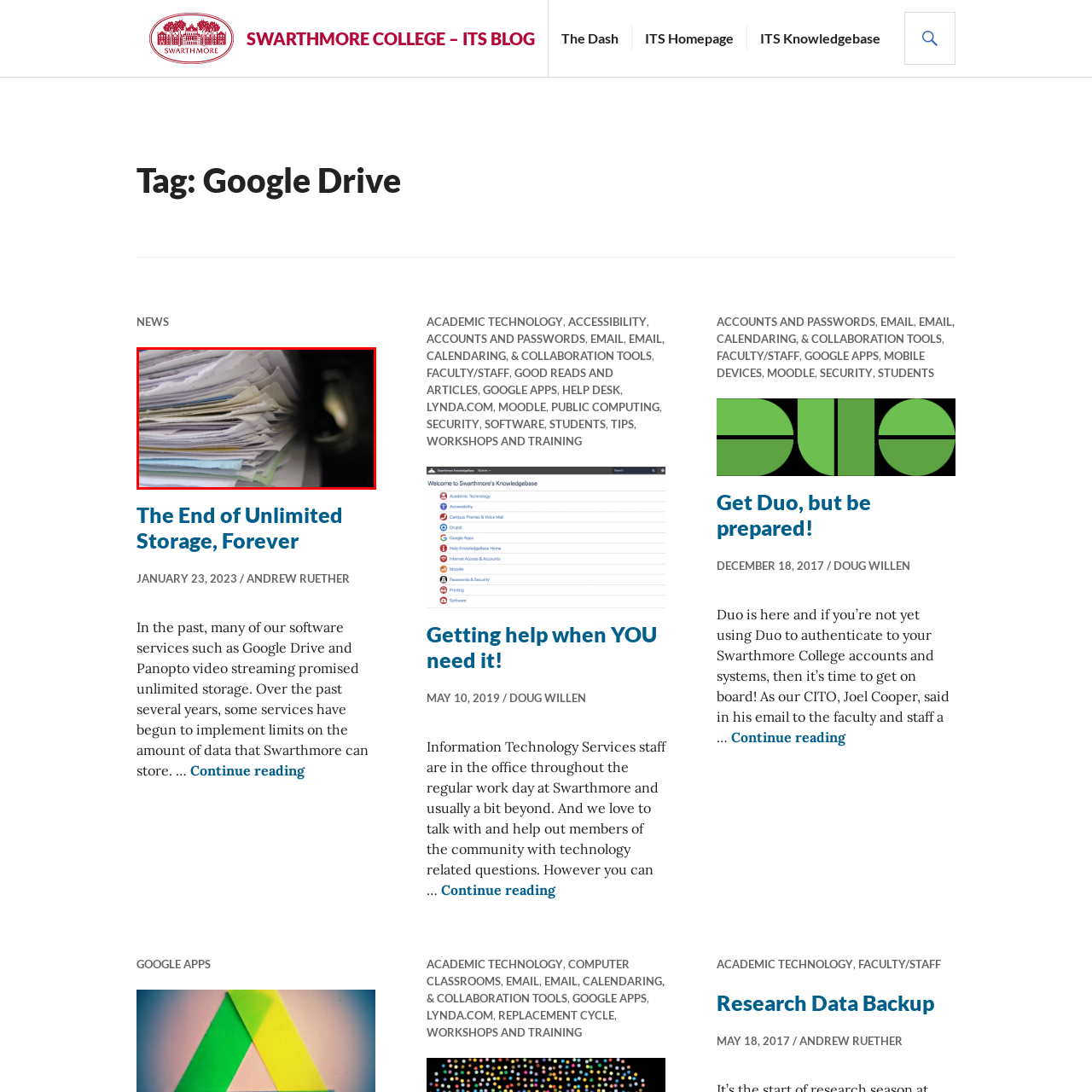Observe the visual content surrounded by a red rectangle, What is the theme of the article? Respond using just one word or a short phrase.

Information management